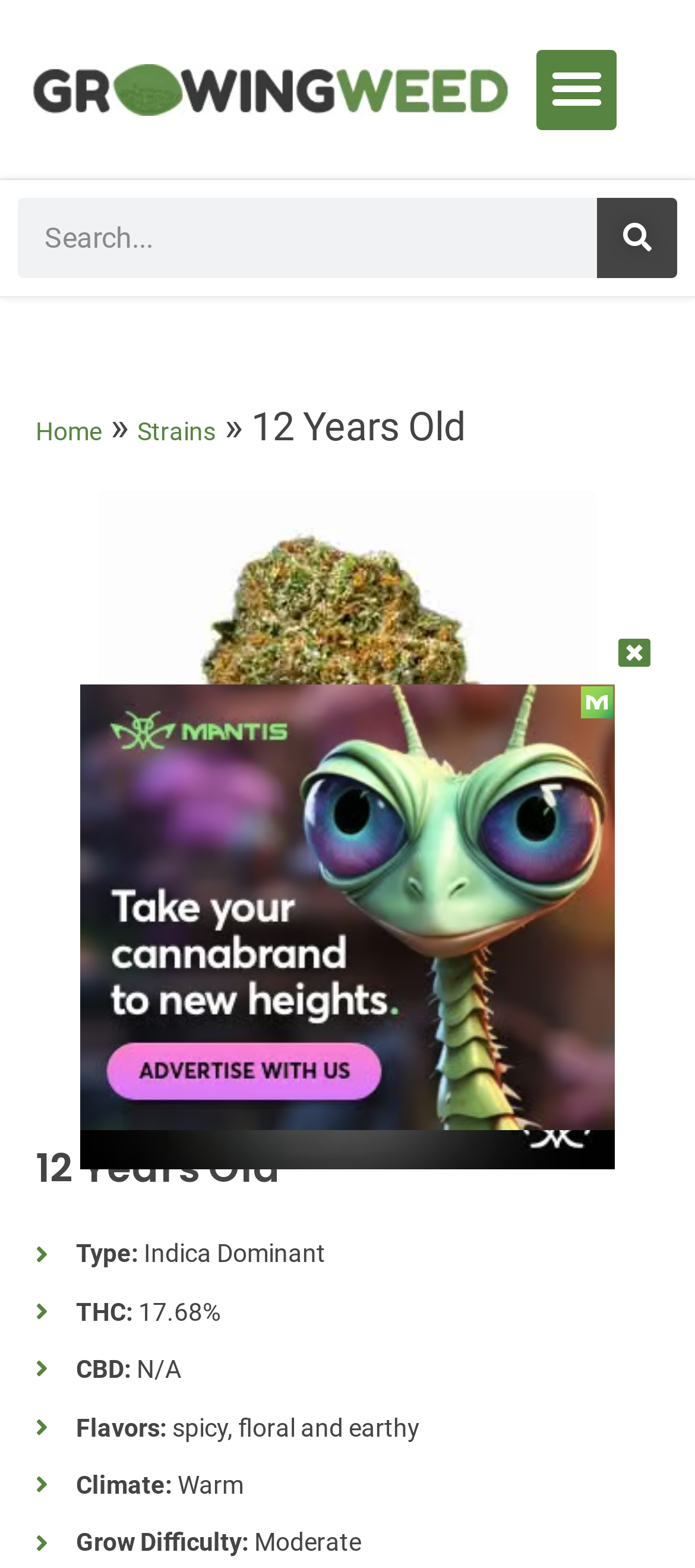Provide the text content of the webpage's main heading.

12 Years Old